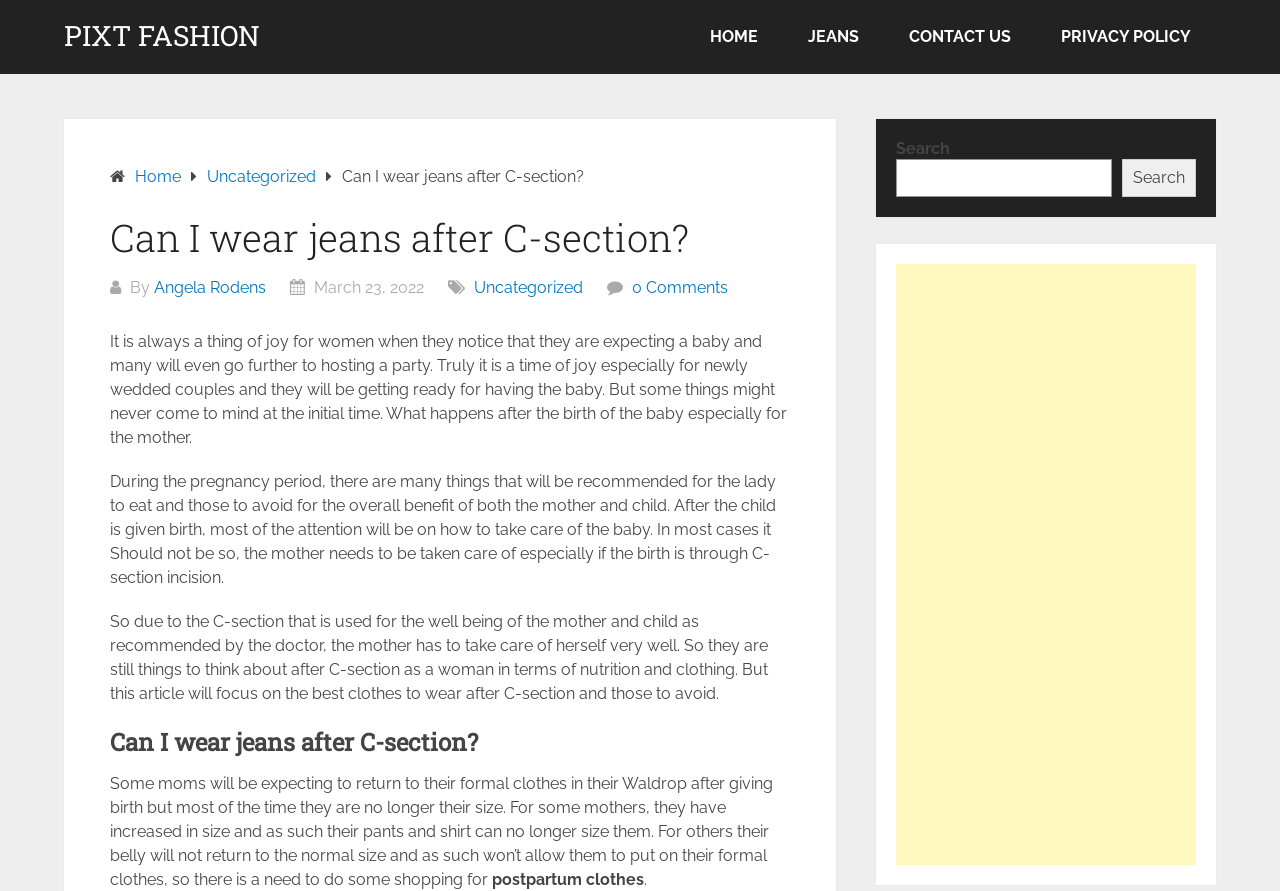Provide the bounding box coordinates for the specified HTML element described in this description: "Search". The coordinates should be four float numbers ranging from 0 to 1, in the format [left, top, right, bottom].

[0.877, 0.178, 0.934, 0.221]